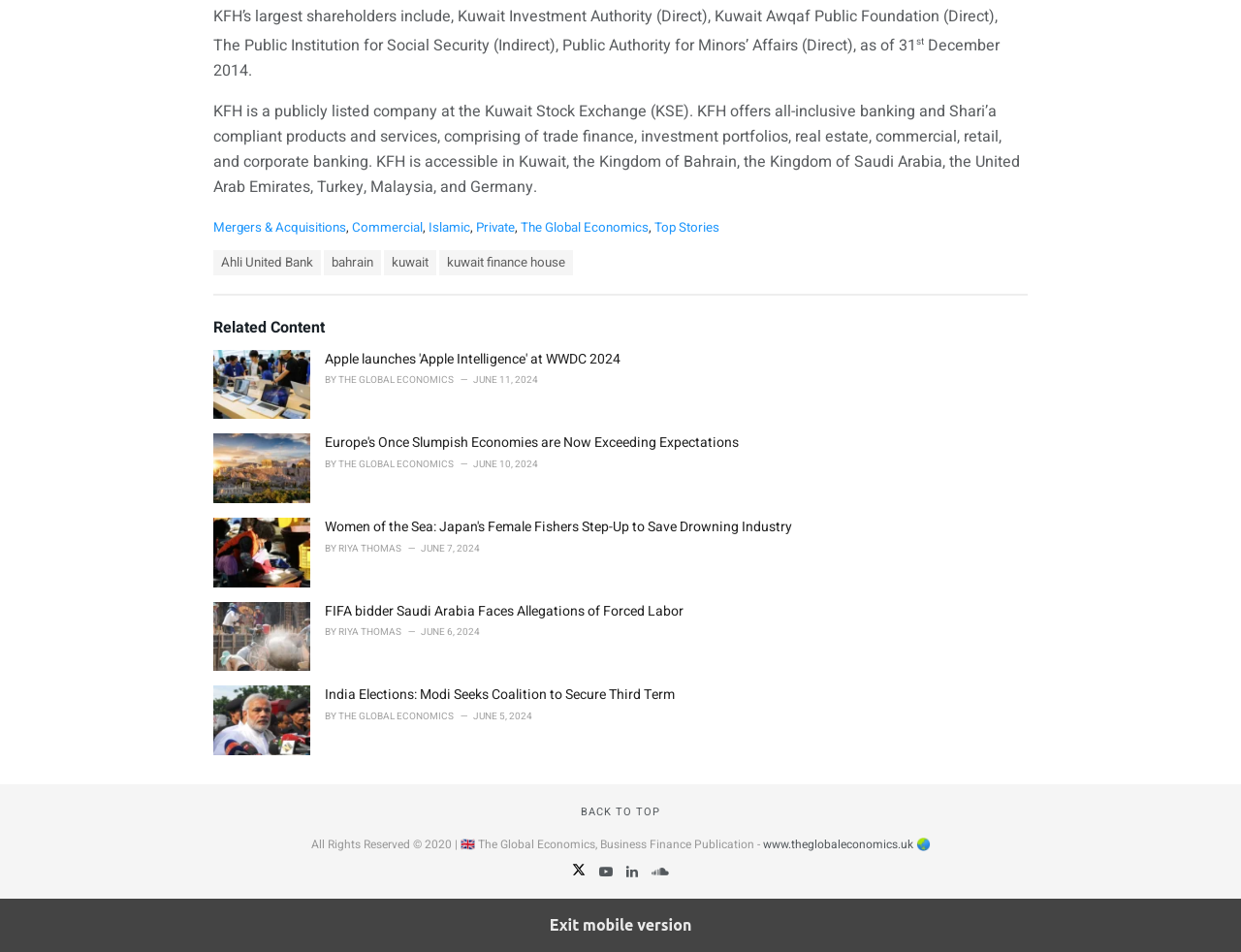Using details from the image, please answer the following question comprehensively:
What is the date of the article 'Apple launches 'Apple Intelligence' at WWDC 2024'?

The date of the article 'Apple launches 'Apple Intelligence' at WWDC 2024' is mentioned as JUNE 11, 2024.